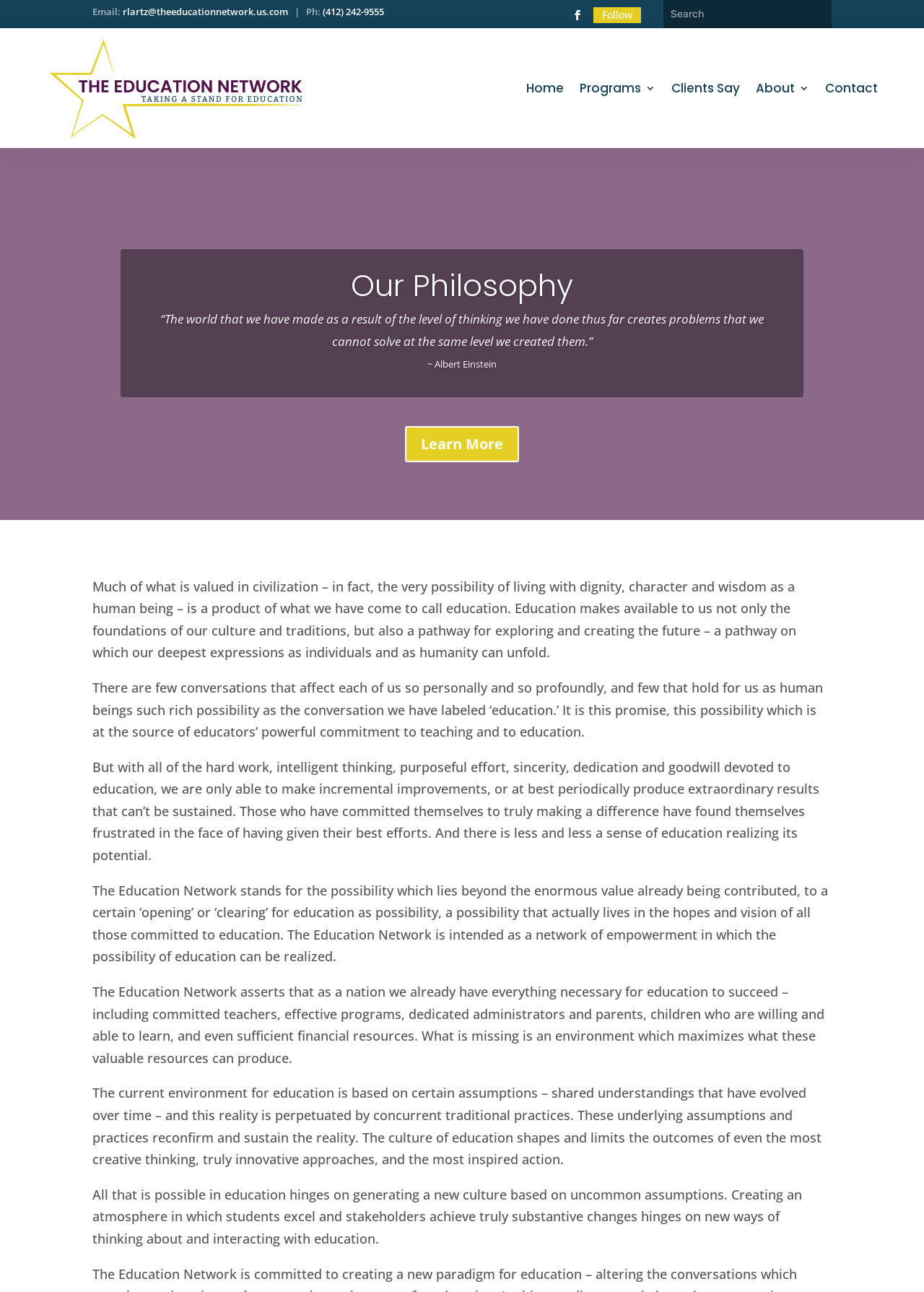Find and provide the bounding box coordinates for the UI element described here: "rlartz@theeducationnetwork.us.com". The coordinates should be given as four float numbers between 0 and 1: [left, top, right, bottom].

[0.133, 0.004, 0.312, 0.014]